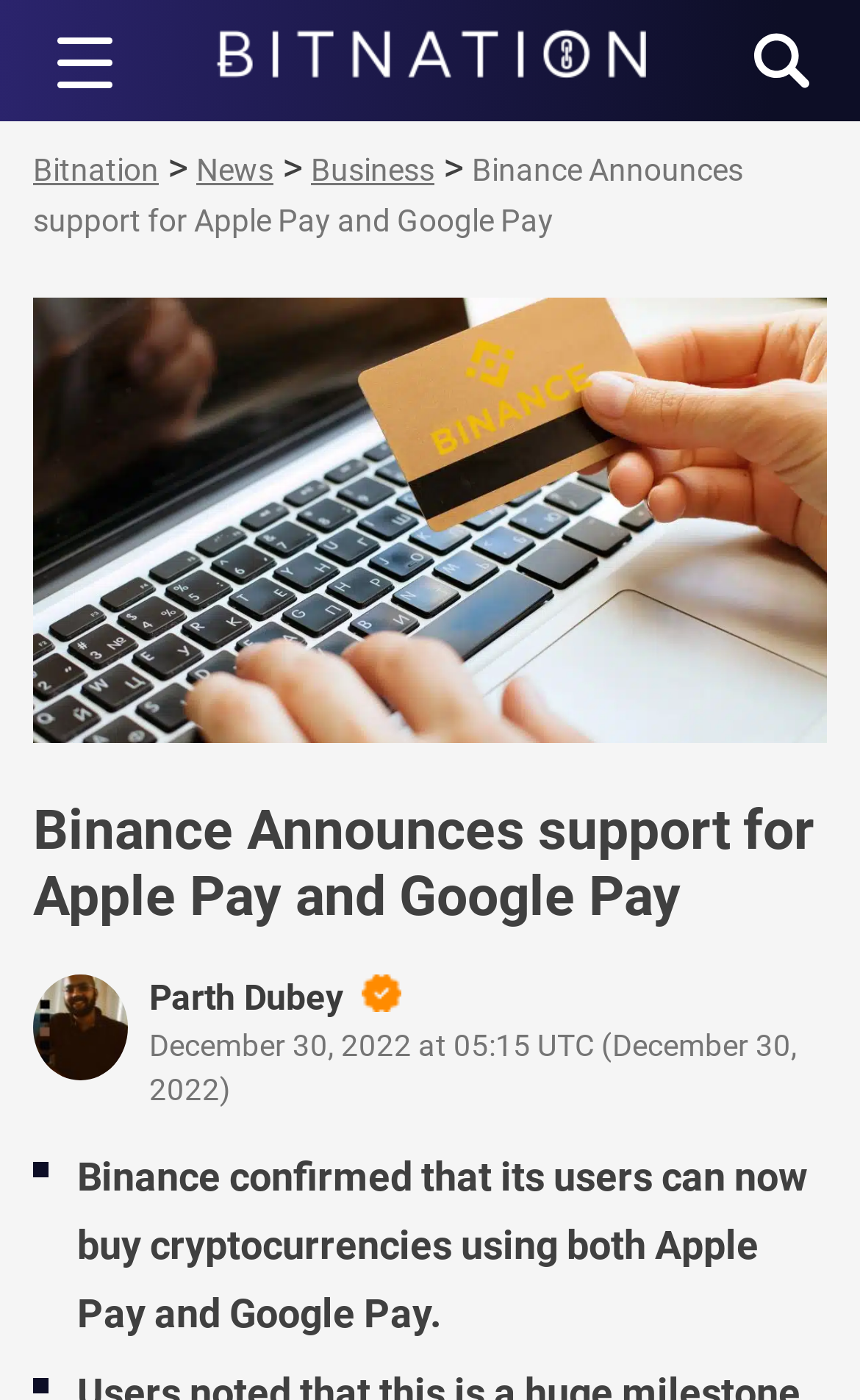Please determine and provide the text content of the webpage's heading.

Binance Announces support for Apple Pay and Google Pay